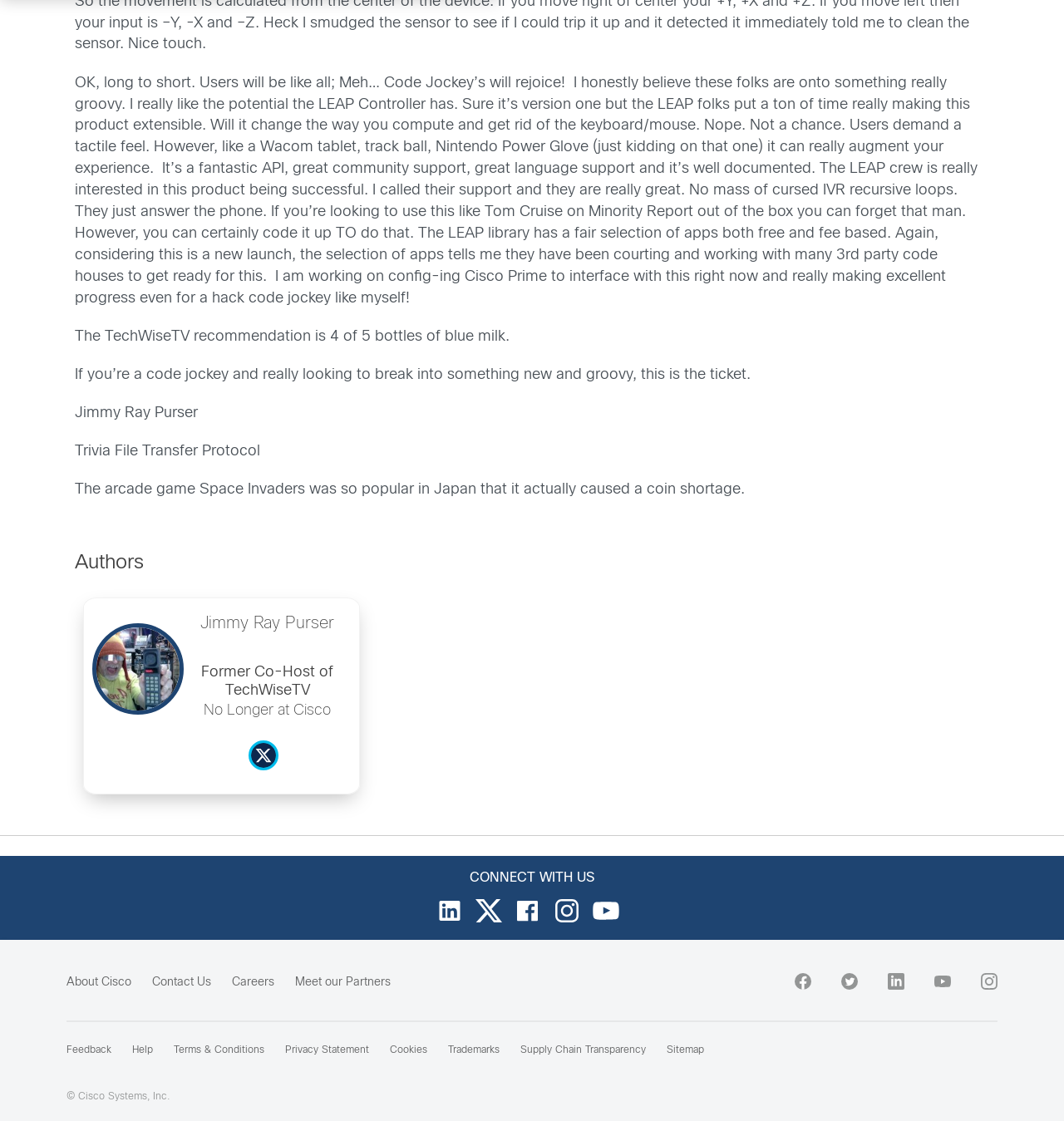Using the given element description, provide the bounding box coordinates (top-left x, top-left y, bottom-right x, bottom-right y) for the corresponding UI element in the screenshot: Trademarks

[0.421, 0.933, 0.47, 0.942]